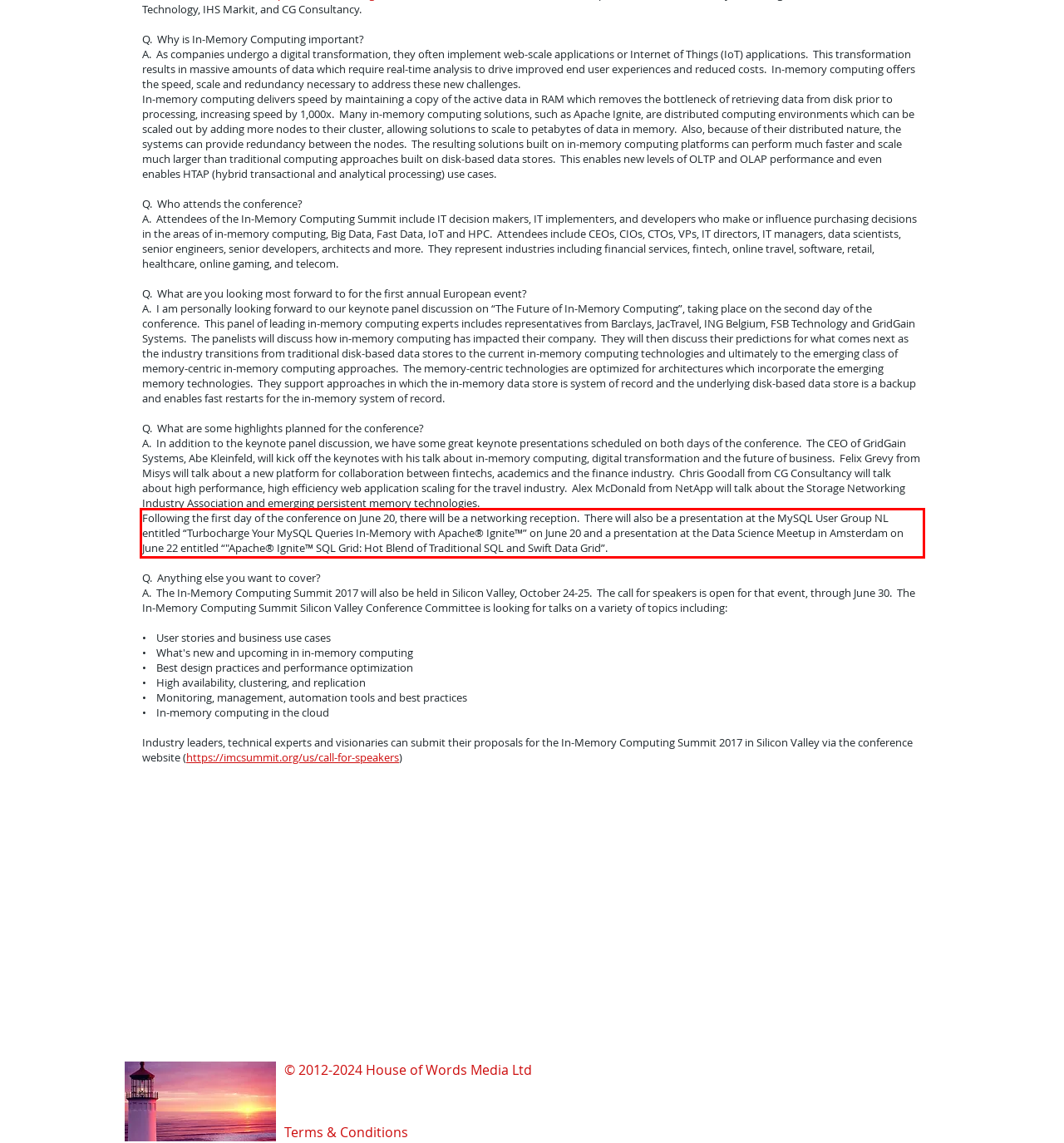In the screenshot of the webpage, find the red bounding box and perform OCR to obtain the text content restricted within this red bounding box.

Following the first day of the conference on June 20, there will be a networking reception. There will also be a presentation at the MySQL User Group NL entitled “Turbocharge Your MySQL Queries In-Memory with Apache® Ignite™” on June 20 and a presentation at the Data Science Meetup in Amsterdam on June 22 entitled “"Apache® Ignite™ SQL Grid: Hot Blend of Traditional SQL and Swift Data Grid”.